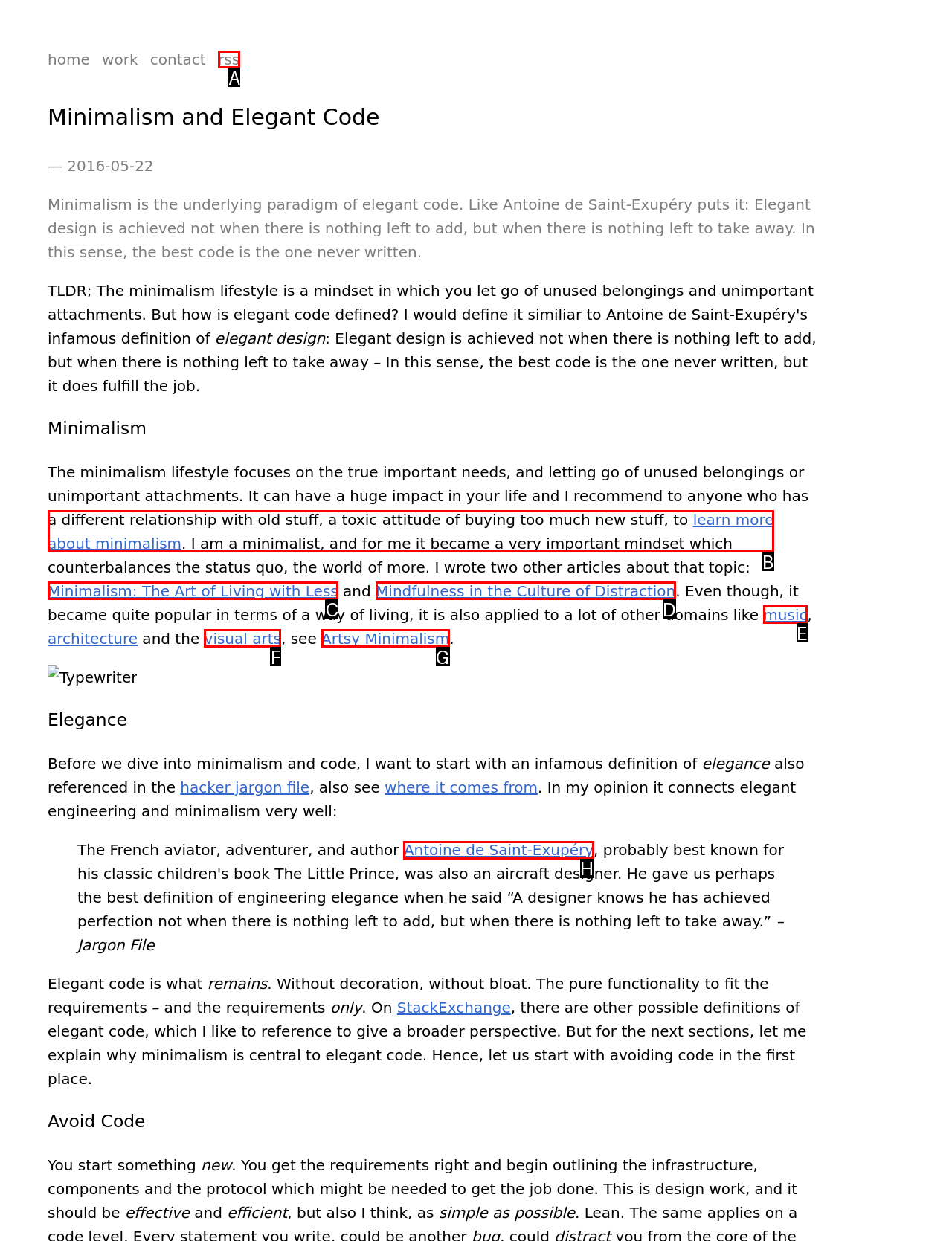To complete the task: visit rss, which option should I click? Answer with the appropriate letter from the provided choices.

A